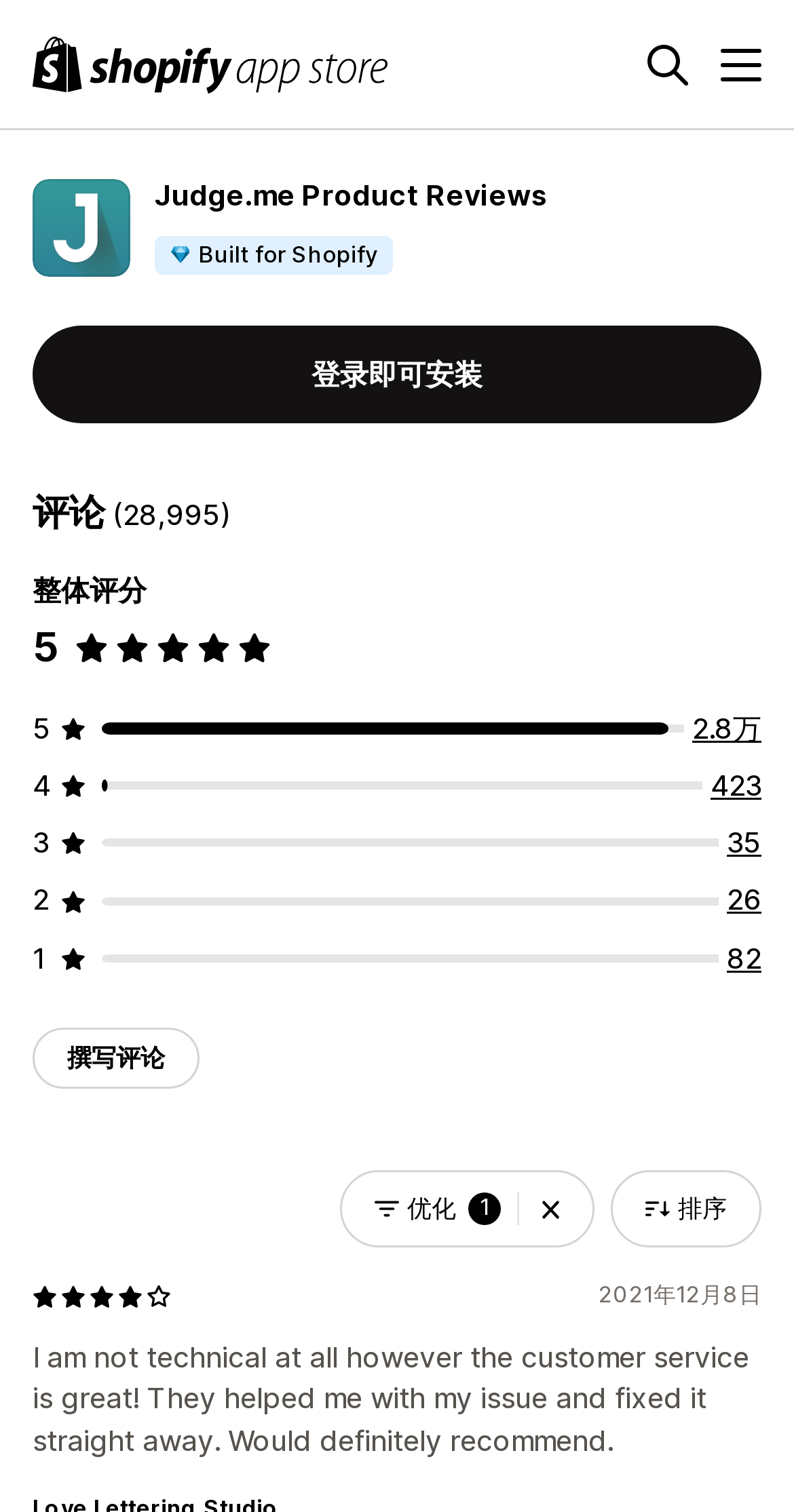Please identify the bounding box coordinates of the element on the webpage that should be clicked to follow this instruction: "Install the Judge.me app". The bounding box coordinates should be given as four float numbers between 0 and 1, formatted as [left, top, right, bottom].

[0.041, 0.215, 0.959, 0.28]